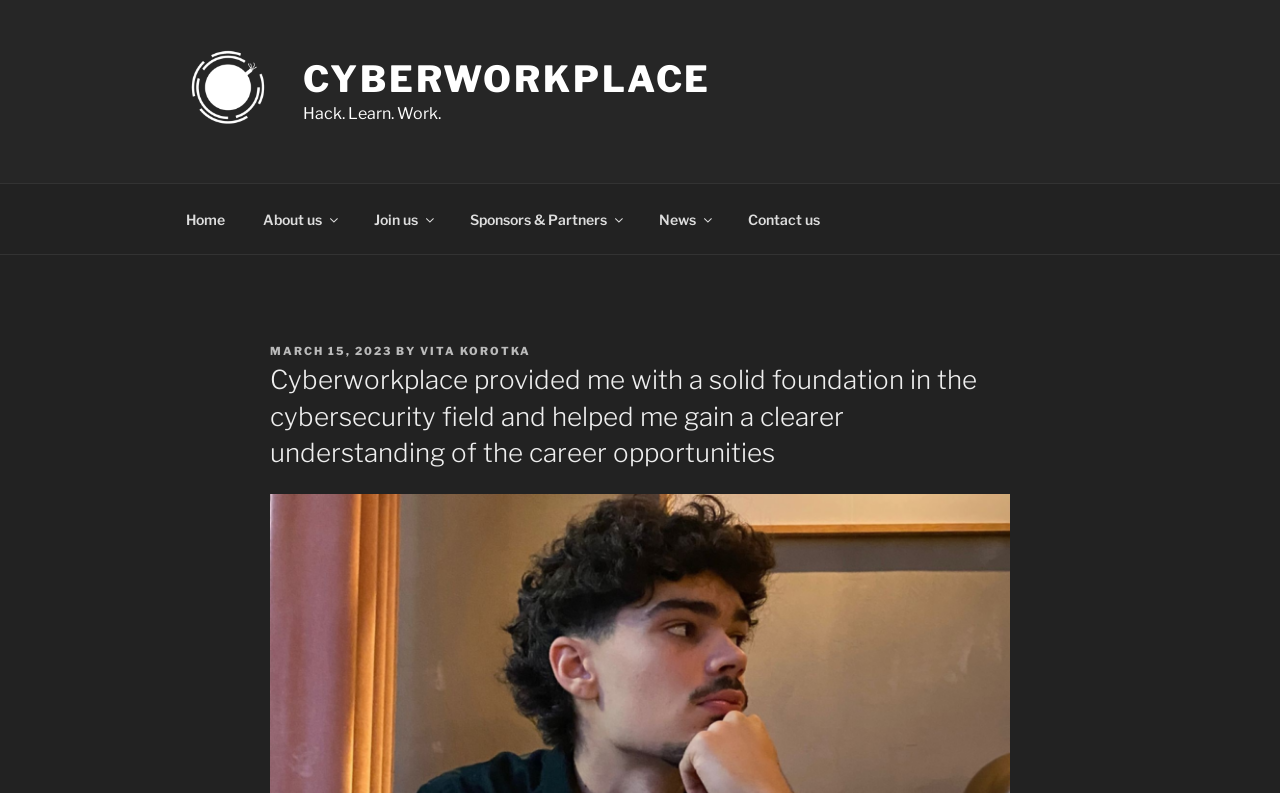Summarize the contents and layout of the webpage in detail.

The webpage is about Matei Runcanu, a 21-year-old from Romania, who is a former student and ambassador of Cyberworkplace. At the top-left corner, there is a link to "CYBERWORKPLACE" with an accompanying image. Next to it, there is a tagline "Hack. Learn. Work." 

Below the tagline, there is a top menu navigation bar with six links: "Home", "About us", "Join us", "Sponsors & Partners", "News", and "Contact us". 

The main content of the webpage is a post, which is headed by a header section that includes the posting date "MARCH 15, 2023", the author "VITA KOROTKA", and a label "POSTED ON". The post's title is "Cyberworkplace provided me with a solid foundation in the cybersecurity field and helped me gain a clearer understanding of the career opportunities".